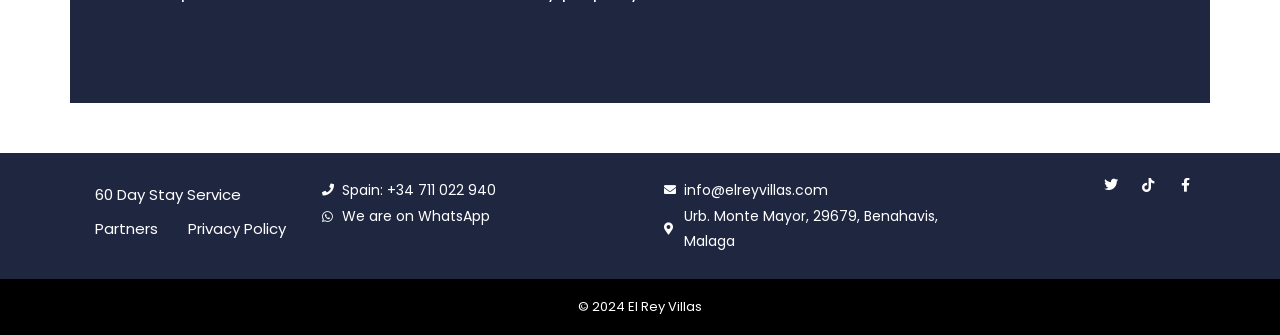Based on the image, give a detailed response to the question: What is the company's WhatsApp contact?

I found the WhatsApp contact information by looking at the links in the contentinfo section, where I saw a link with the text 'We are on WhatsApp'.